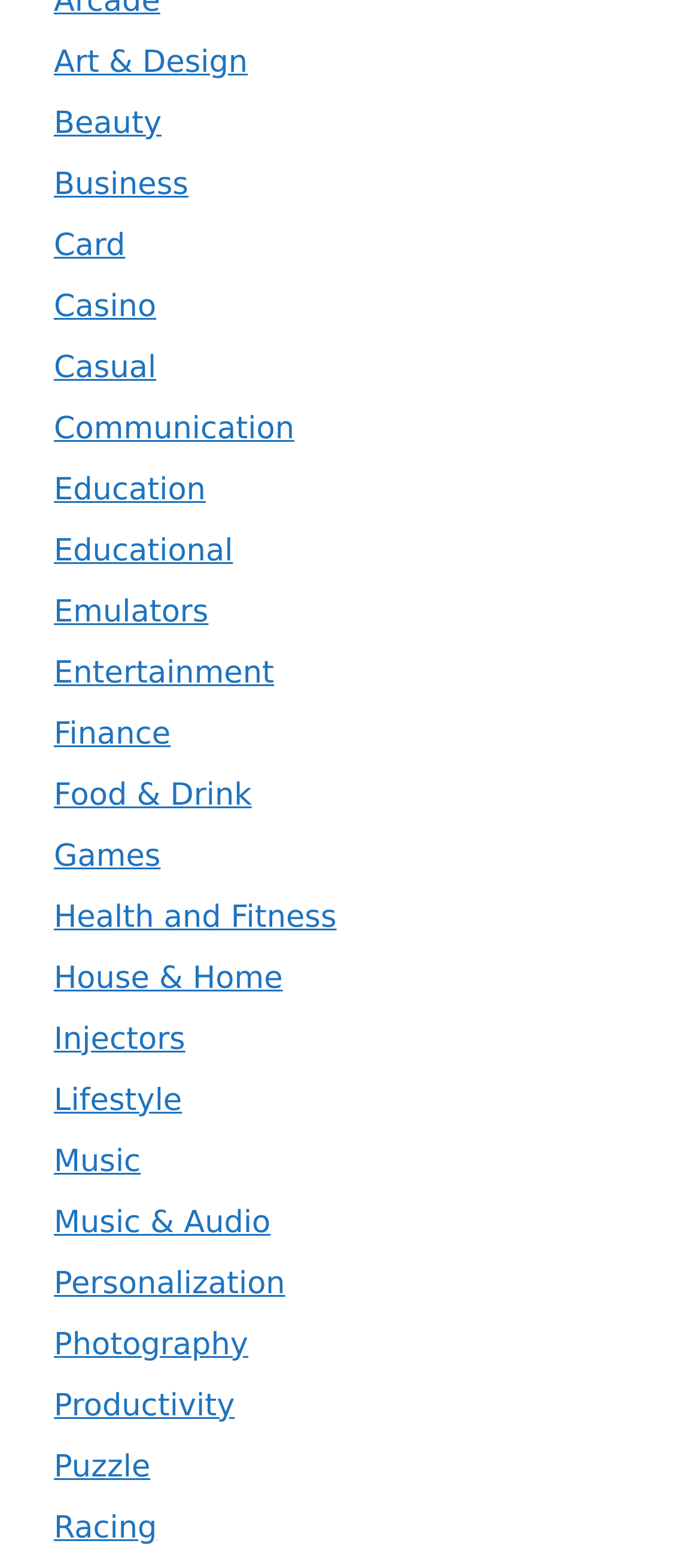Please locate the bounding box coordinates of the element that needs to be clicked to achieve the following instruction: "Check out Productivity". The coordinates should be four float numbers between 0 and 1, i.e., [left, top, right, bottom].

[0.077, 0.885, 0.335, 0.908]